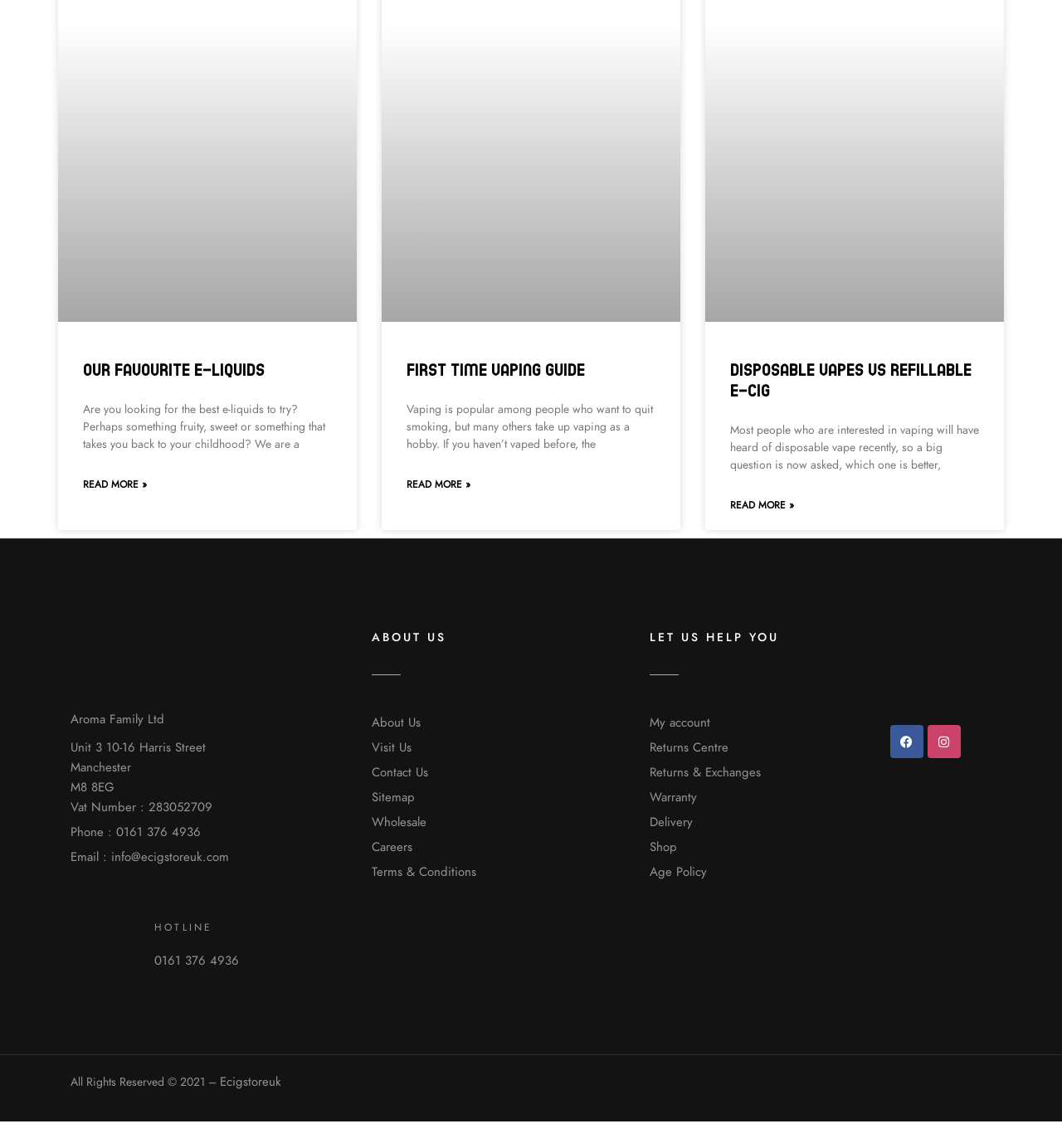Bounding box coordinates are specified in the format (top-left x, top-left y, bottom-right x, bottom-right y). All values are floating point numbers bounded between 0 and 1. Please provide the bounding box coordinate of the region this sentence describes: First Time Vaping Guide

[0.383, 0.313, 0.551, 0.331]